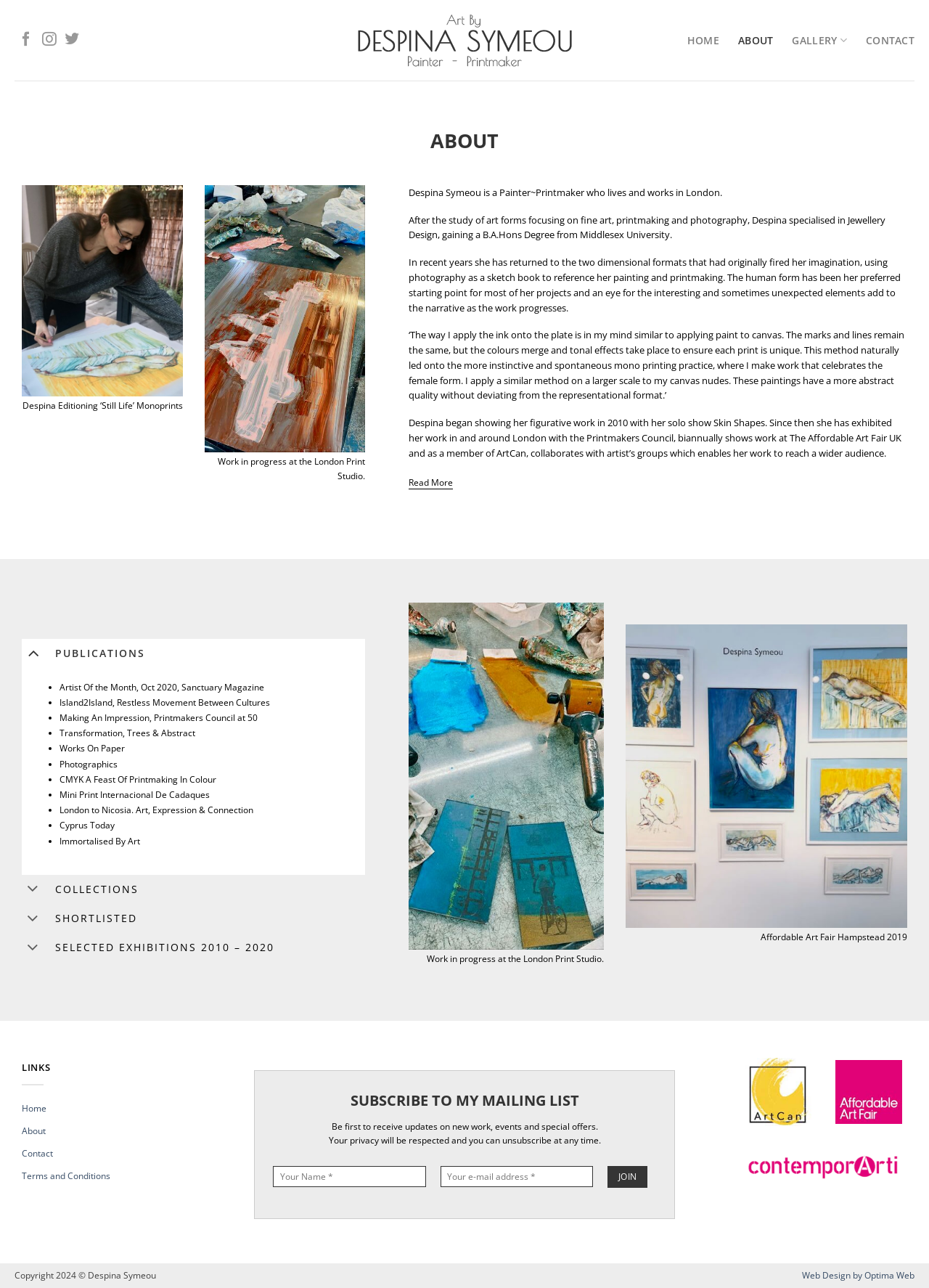What is the copyright year?
Using the visual information from the image, give a one-word or short-phrase answer.

2024